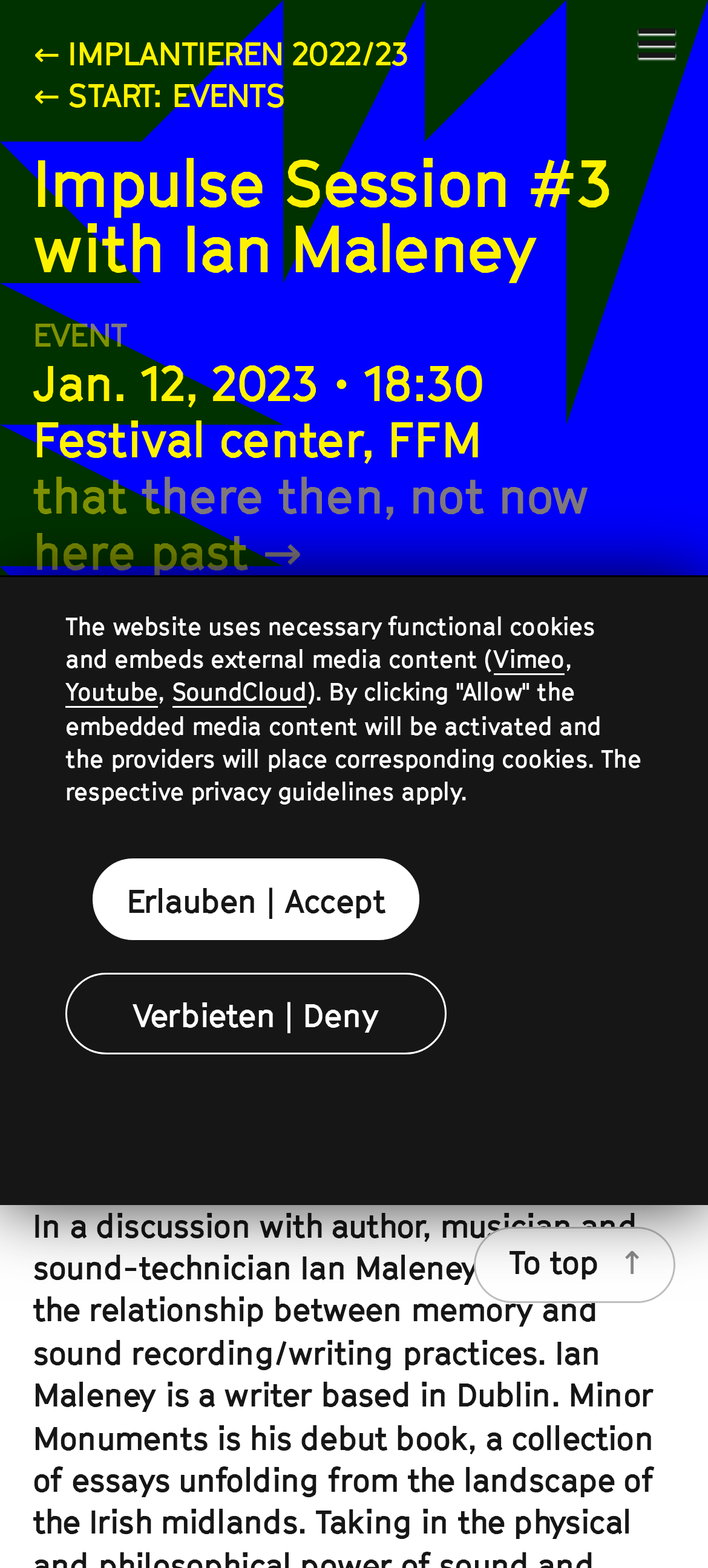Detail the features and information presented on the webpage.

The webpage appears to be a festival event page, specifically for "IMPLANTIEREN 2022/23: Beziehungsweisen - Ein Festival der geteilten Praktiken" taking place in Frankfurt am Main from September 2022 to February 2023.

At the top-left corner, there are two links: "← IMPLANTIEREN 2022/23" and "← START: EVENTS". Below these links, there is a heading "Impulse Session #3 with Ian Maleney" followed by a date "Jan. 12, 2023", a time "• 18:30", and a location "Festival center, FFM".

To the right of the heading, there is a link "that there then, not now here past →". Below this link, there are three more links: "Description", "Practice", and language options "Deutsch" and "English".

Further down, there is a section with a heading "DESCRIPTION" and a subheading "Impulse Session #3 with Ian Maleney". At the bottom-right corner, there are two links: "To top" and an upward arrow "↑".

In the bottom-left corner, there is a section with a heading "lll" and a paragraph of text explaining the website's use of cookies and embedded media content from Vimeo, Youtube, and SoundCloud. Below this text, there are two buttons: "Erlauben | Accept" and "Verbieten | Deny".